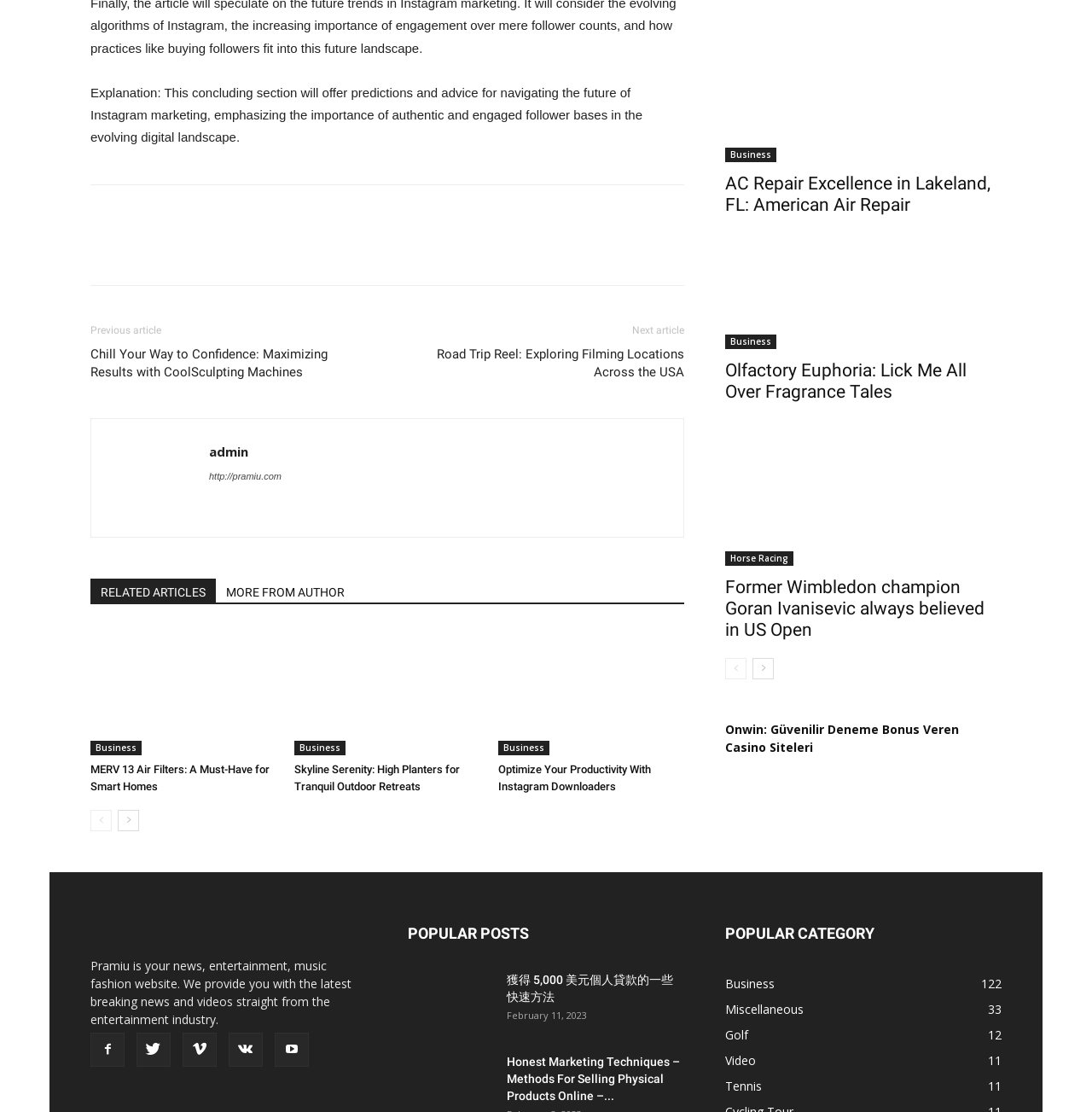Provide the bounding box coordinates of the HTML element this sentence describes: "RELATED ARTICLES".

[0.083, 0.52, 0.198, 0.542]